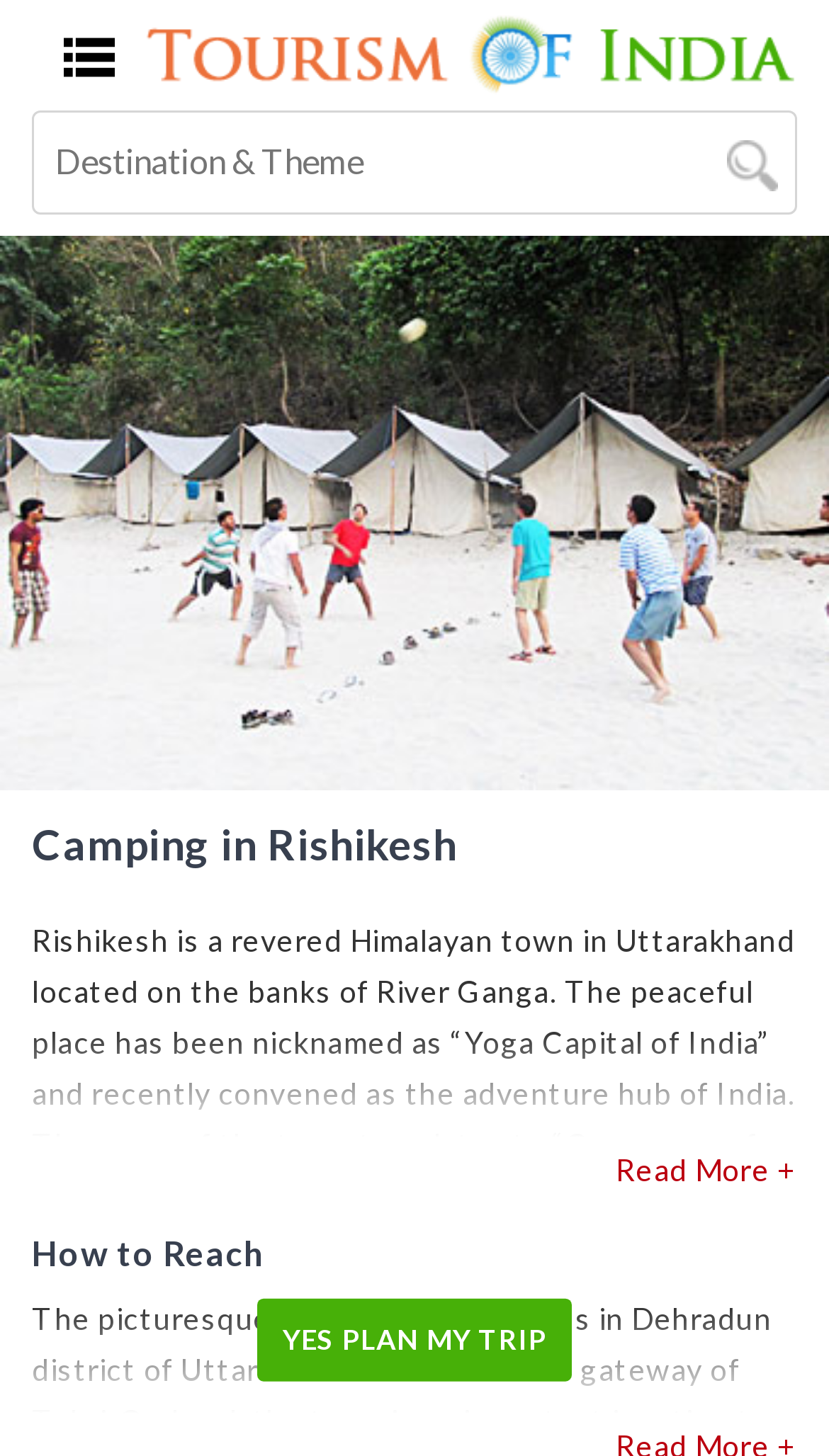Answer the question below using just one word or a short phrase: 
What is Rishikesh also known as?

Yoga Capital of India